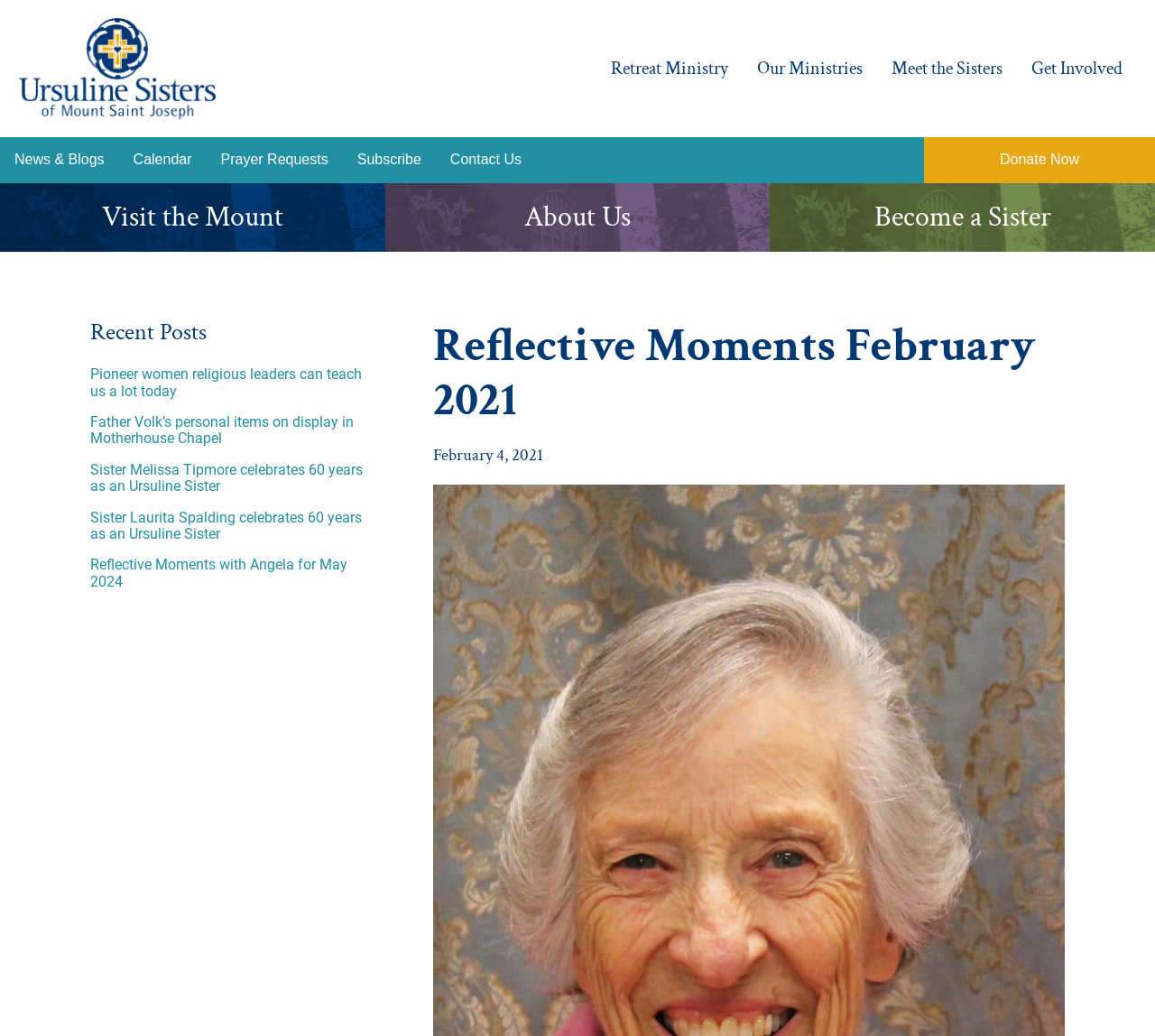What is the date of the reflective moment?
Provide a concise answer using a single word or phrase based on the image.

February 4, 2021